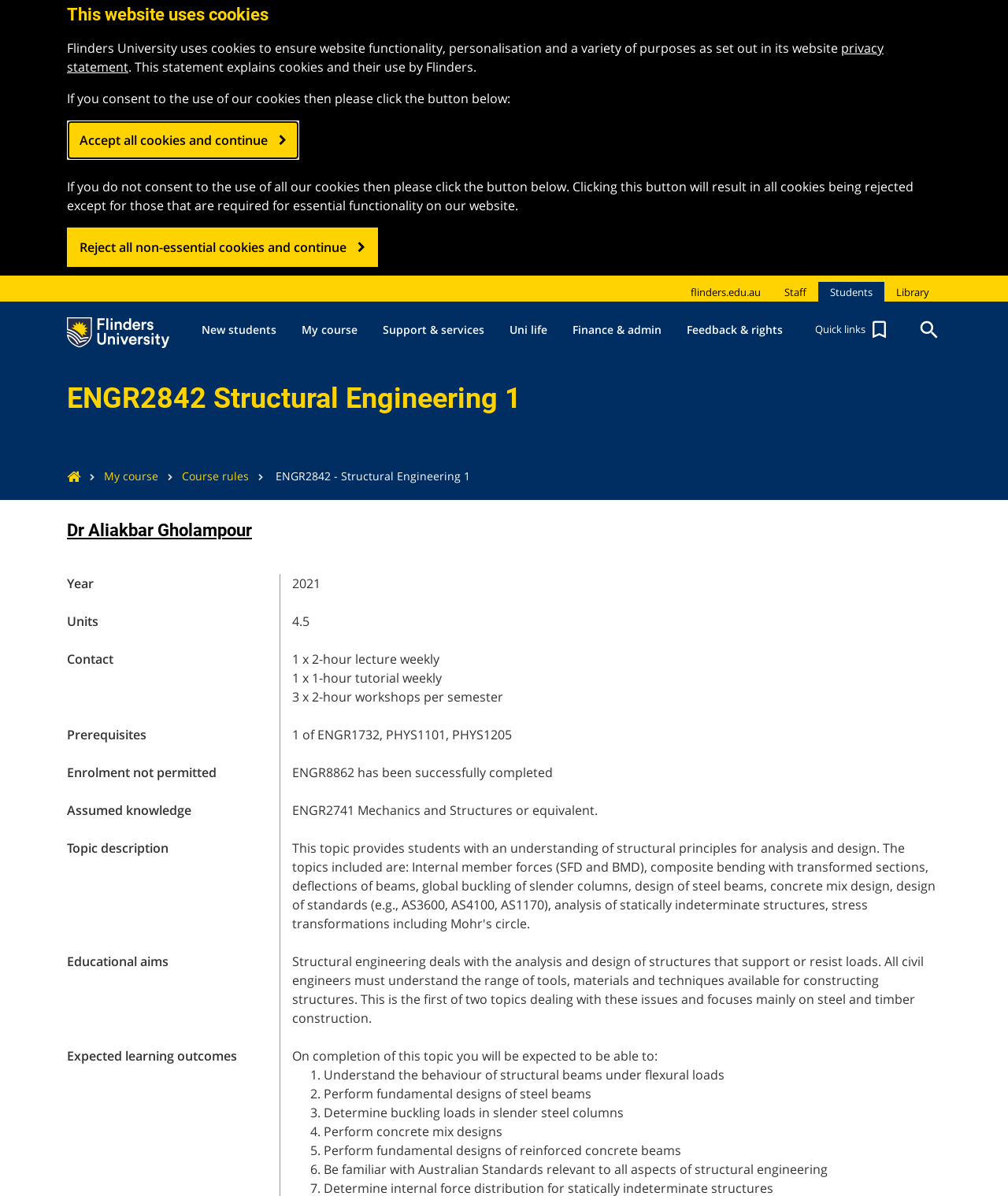Determine the bounding box for the UI element that matches this description: "privacy statement".

[0.066, 0.033, 0.877, 0.063]